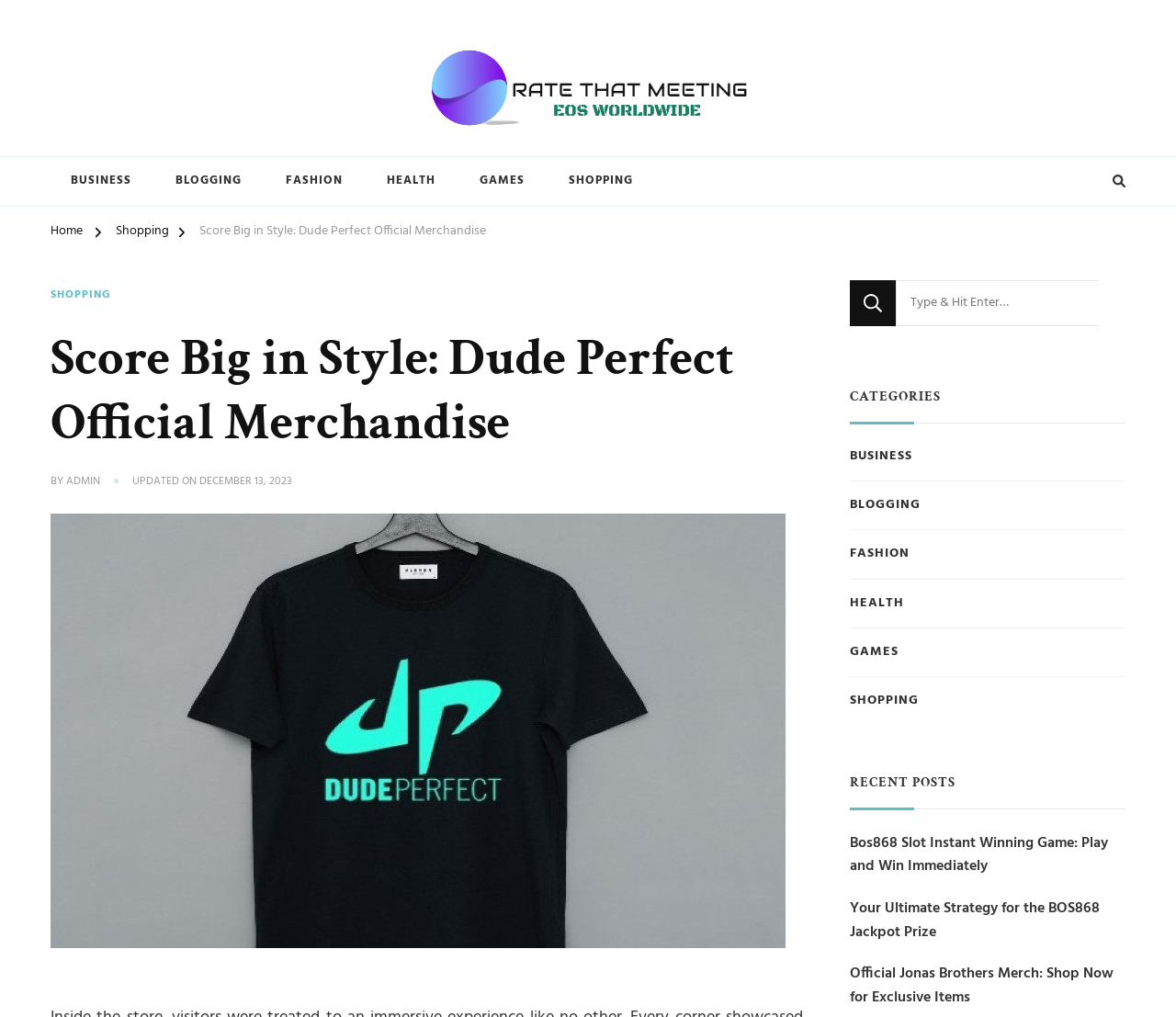Identify the bounding box of the HTML element described as: "parent_node: Looking for Something? value="Search"".

[0.723, 0.275, 0.762, 0.32]